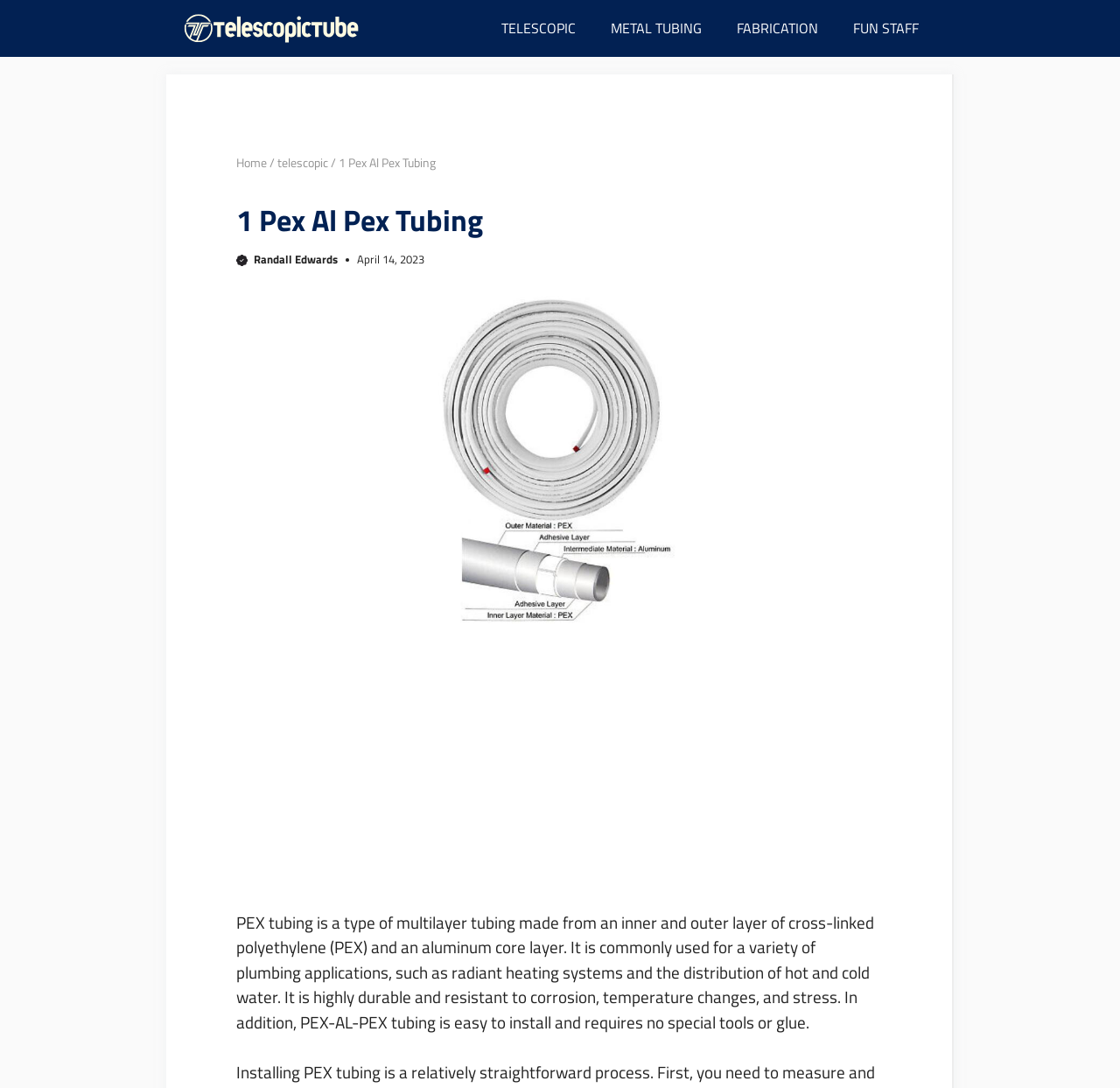What is PEX tubing made of?
Refer to the image and respond with a one-word or short-phrase answer.

PEX and aluminum